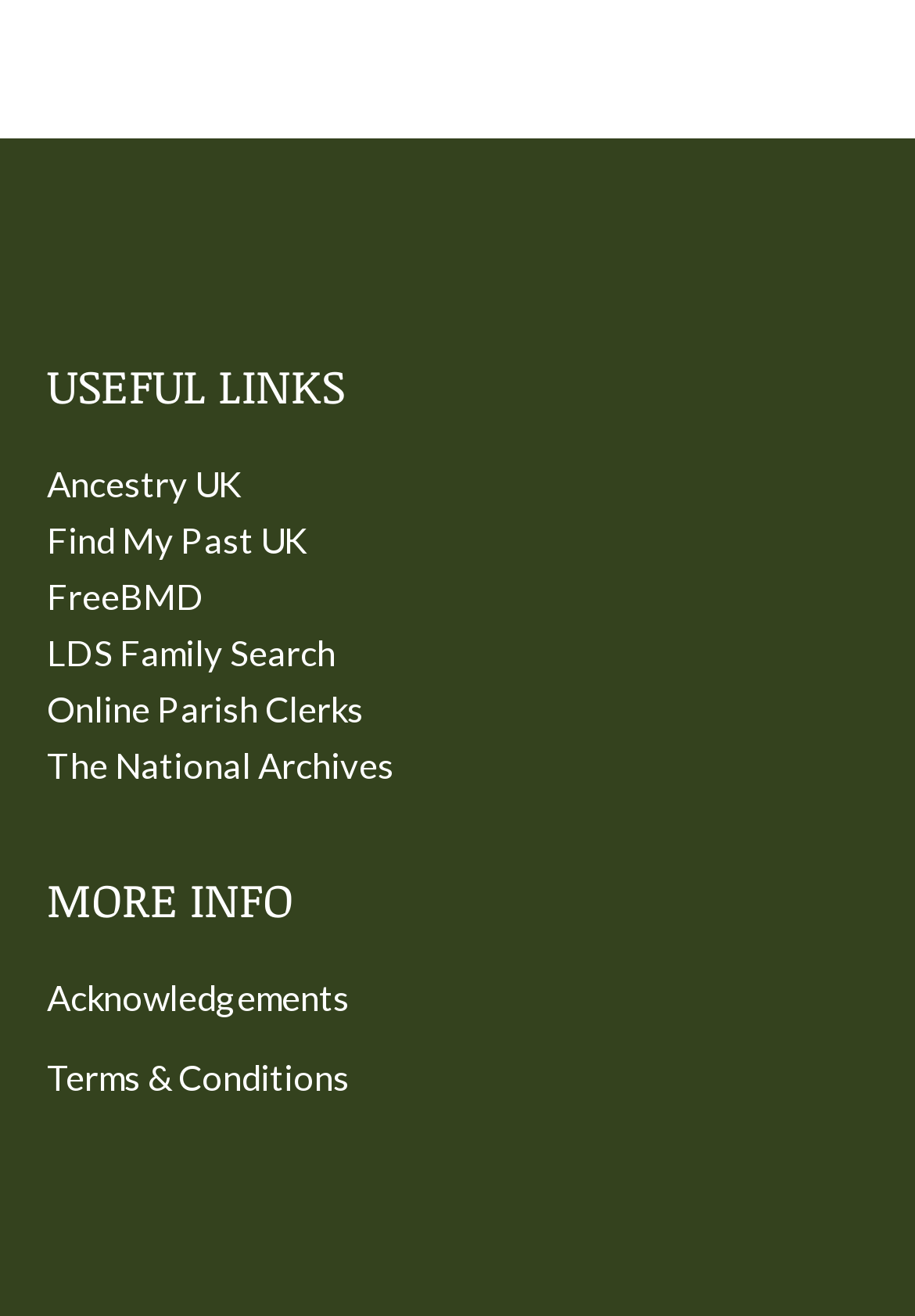Could you highlight the region that needs to be clicked to execute the instruction: "check out The National Archives"?

[0.051, 0.565, 0.431, 0.597]